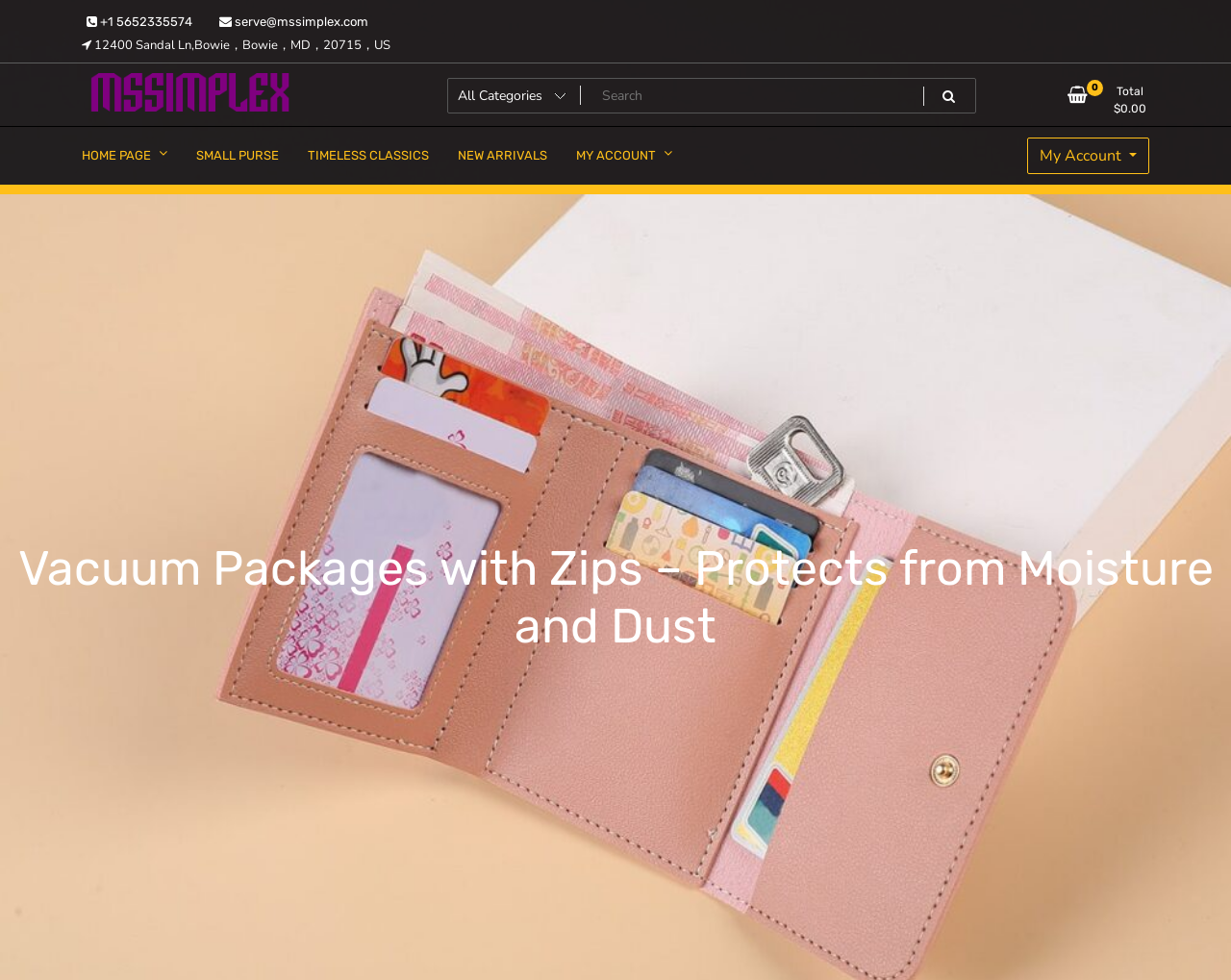Using the element description: "parent_node: All Categories", determine the bounding box coordinates. The coordinates should be in the format [left, top, right, bottom], with values between 0 and 1.

[0.75, 0.081, 0.791, 0.116]